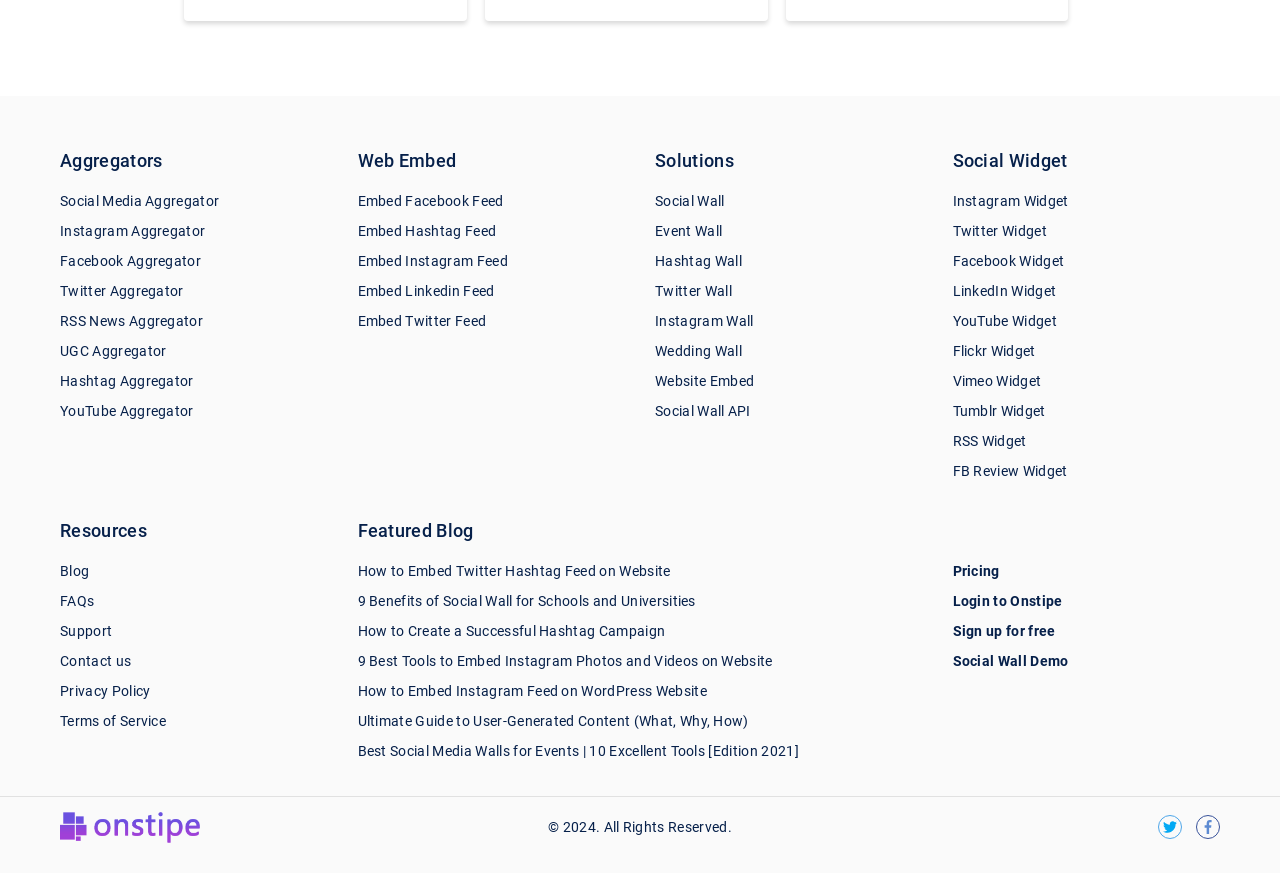Predict the bounding box of the UI element based on the description: "search for this". The coordinates should be four float numbers between 0 and 1, formatted as [left, top, right, bottom].

None